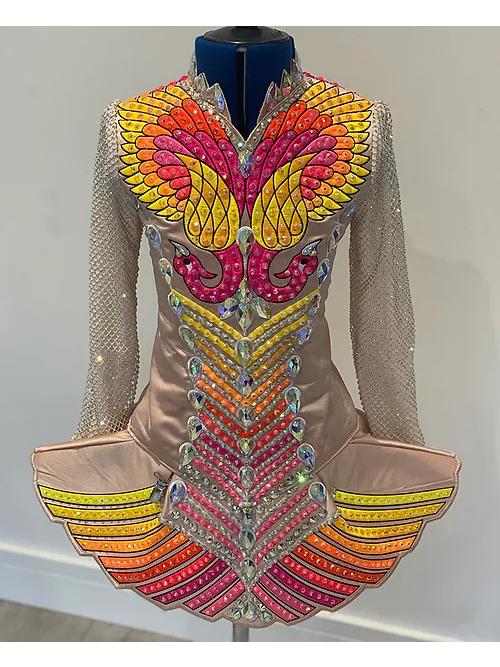Give a detailed account of the contents of the image.

This stunning Claire Shanley Irish dance dress showcases a vibrant design with intricate embellishments. The upper portion features a captivating array of colors, including pink, yellow, and orange, arranged in an elegant feather-like pattern that draws the eye. Sparkling diamante stones accentuate the sleeve area, enhancing its stage-ready appeal. The bodice is beautifully structured, adorned with rows of large crystal-like stones that radiate light, making it perfect for performances. The skirt flares out elegantly, allowing for graceful movement during dance routines. This dress not only exemplifies craftsmanship but also promises to dazzle onlookers under the stage lights, making it an exceptional choice for any dancer.